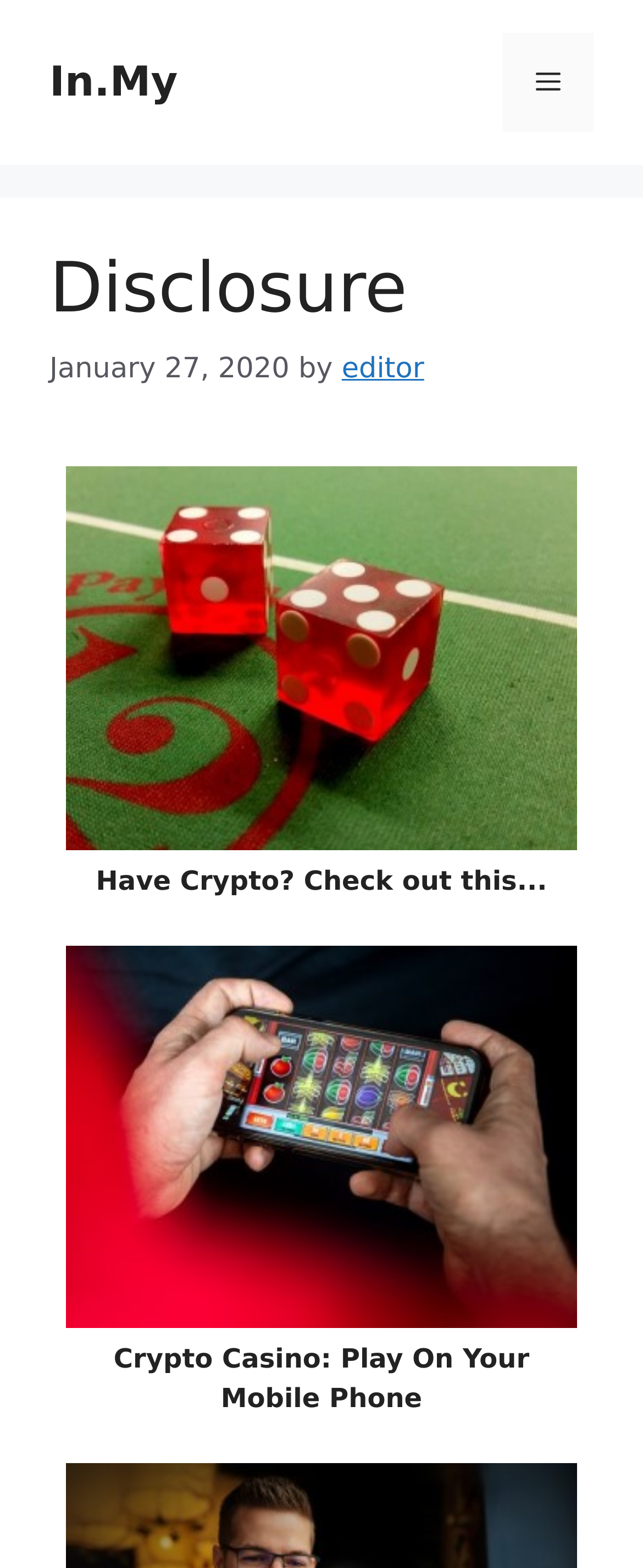Based on the element description: "In.My", identify the bounding box coordinates for this UI element. The coordinates must be four float numbers between 0 and 1, listed as [left, top, right, bottom].

[0.077, 0.037, 0.276, 0.067]